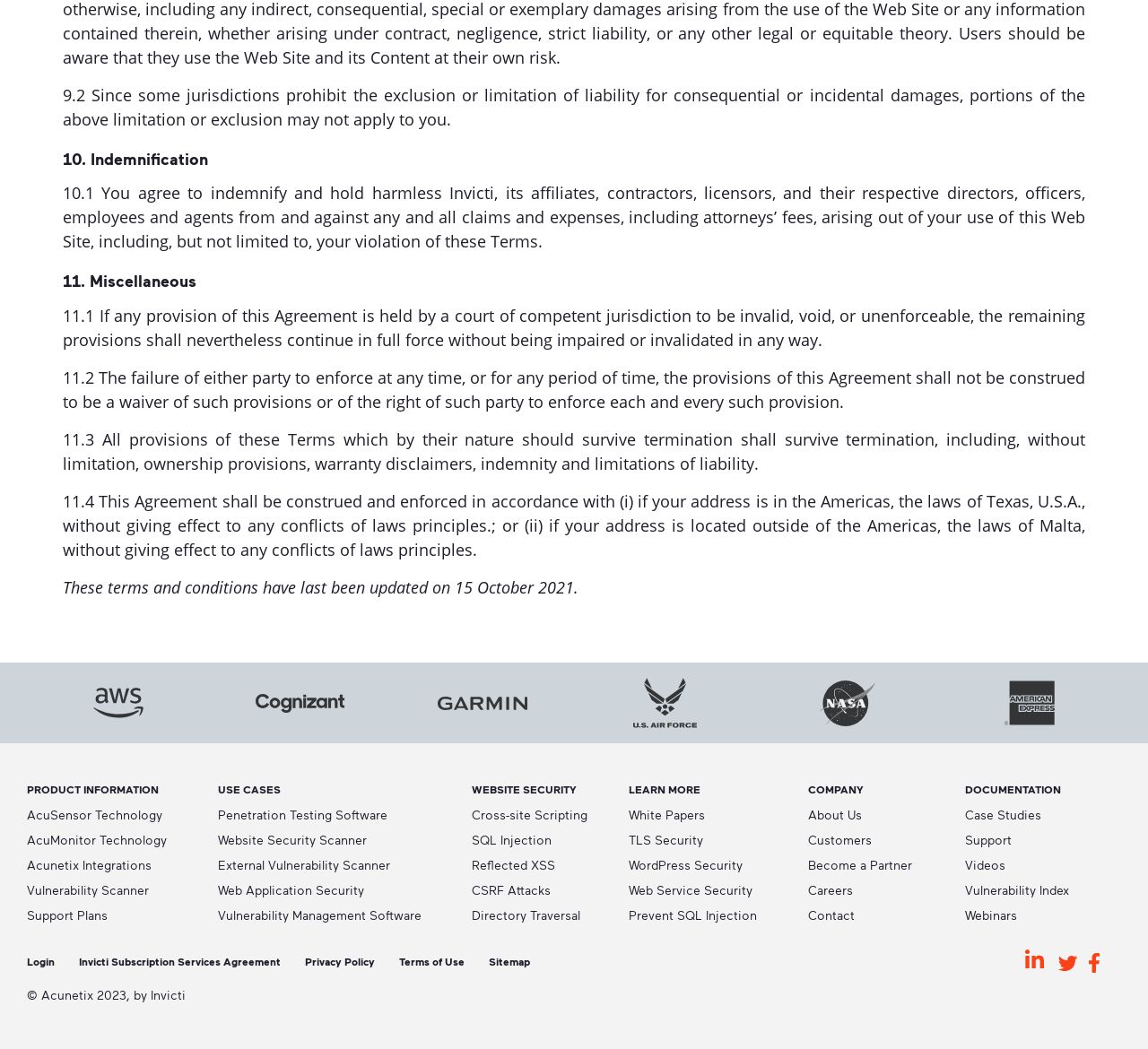Give a one-word or one-phrase response to the question:
What is the last updated date of these terms and conditions?

15 October 2021